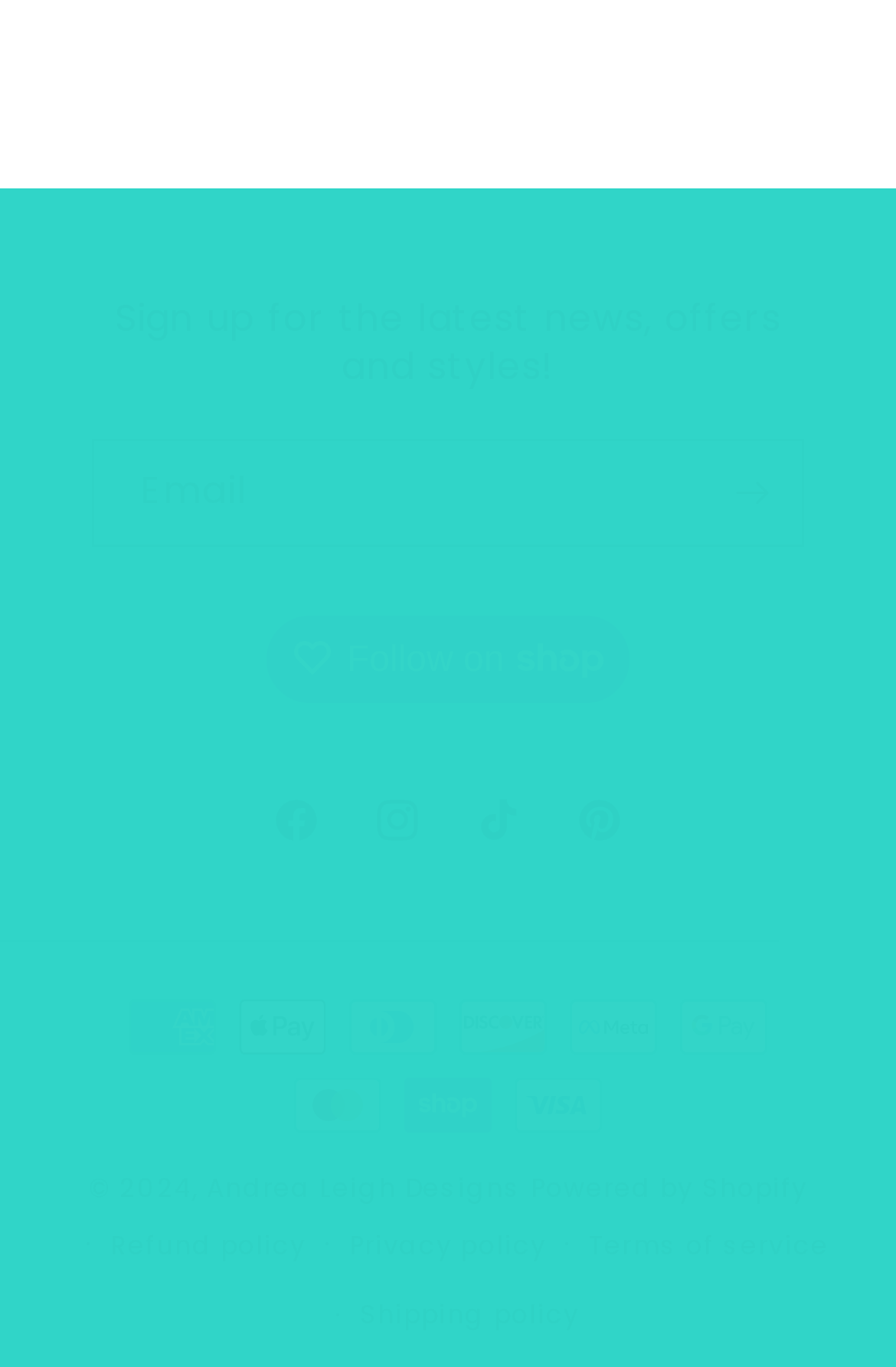Please provide the bounding box coordinates for the element that needs to be clicked to perform the following instruction: "Enter email address". The coordinates should be given as four float numbers between 0 and 1, i.e., [left, top, right, bottom].

[0.105, 0.323, 0.895, 0.398]